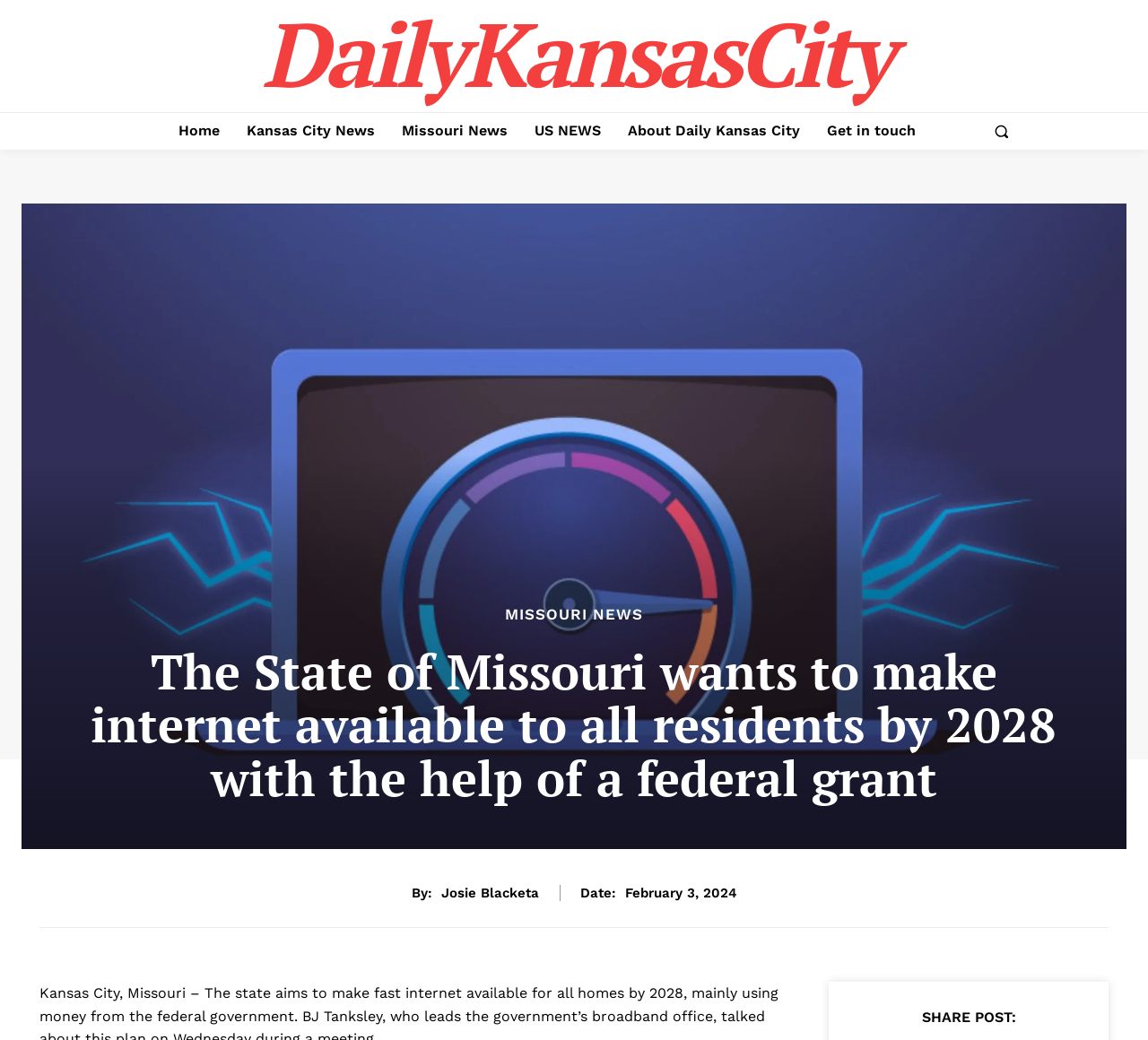Who is the author of the news article?
Examine the image closely and answer the question with as much detail as possible.

I found the answer by looking at the byline of the news article, which states 'By: Josie Blacketa'. This suggests that Josie Blacketa is the author of the news article.